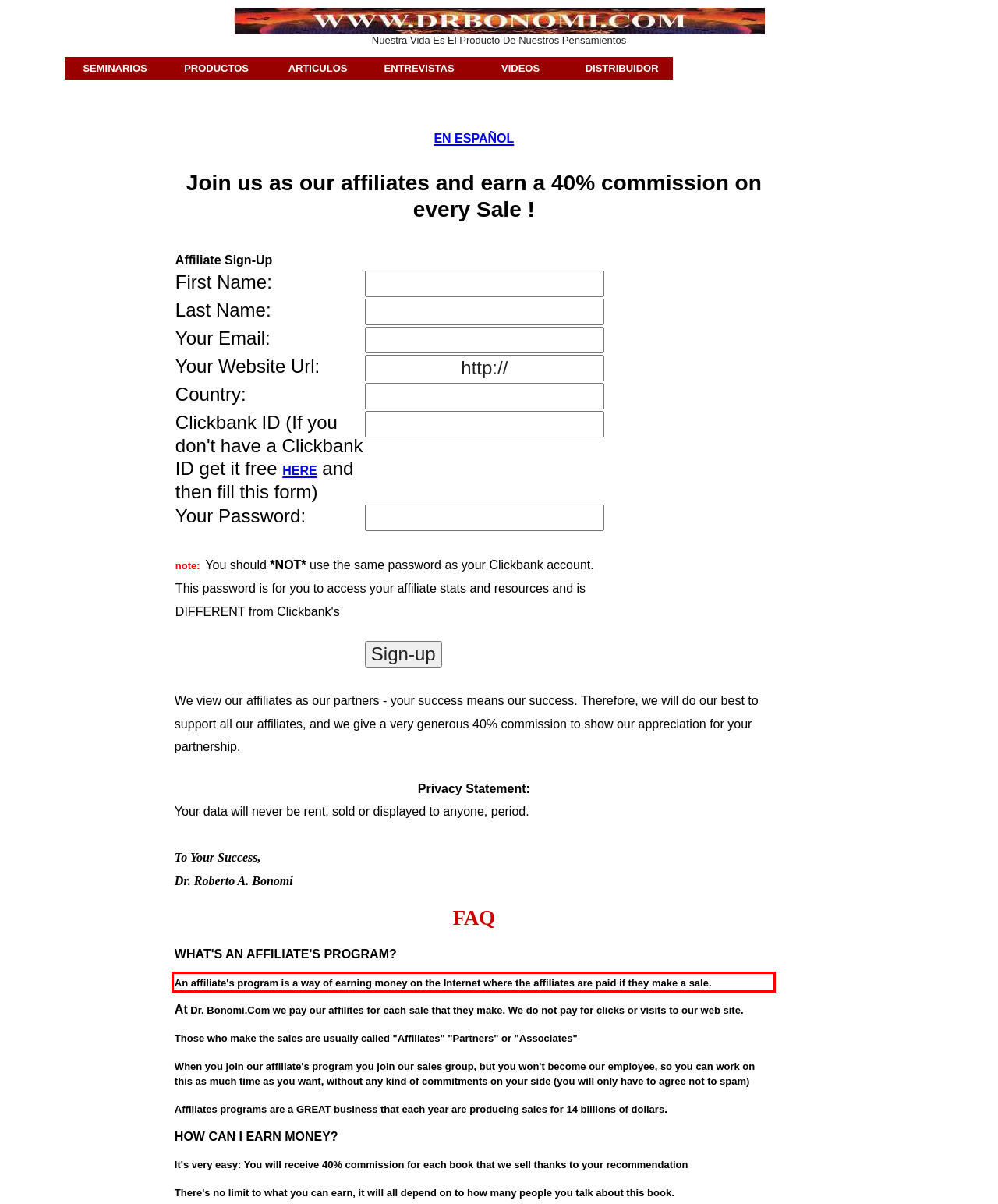From the given screenshot of a webpage, identify the red bounding box and extract the text content within it.

An affiliate's program is a way of earning money on the Internet where the affiliates are paid if they make a sale.